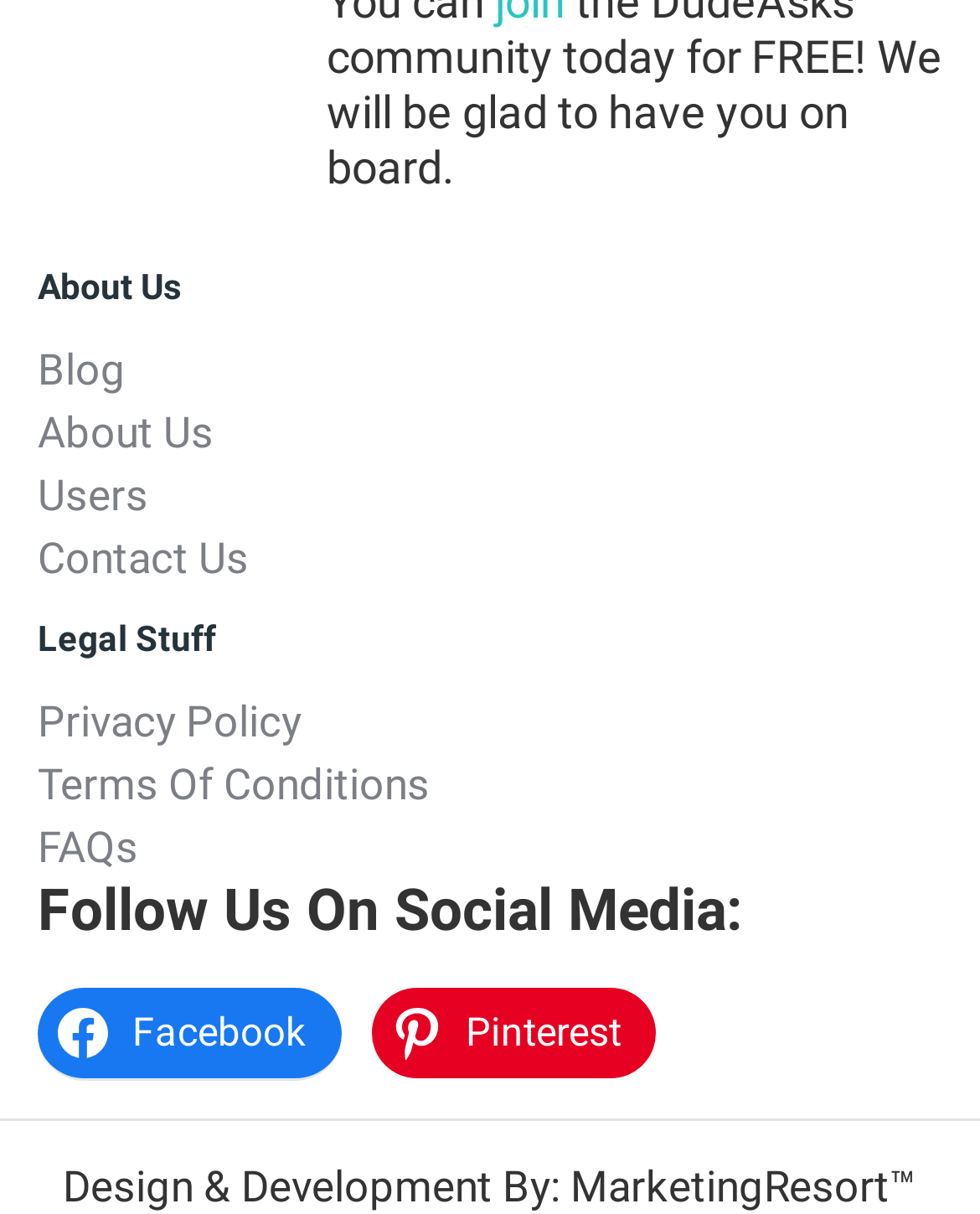Use one word or a short phrase to answer the question provided: 
How many social media platforms are listed on this webpage?

2